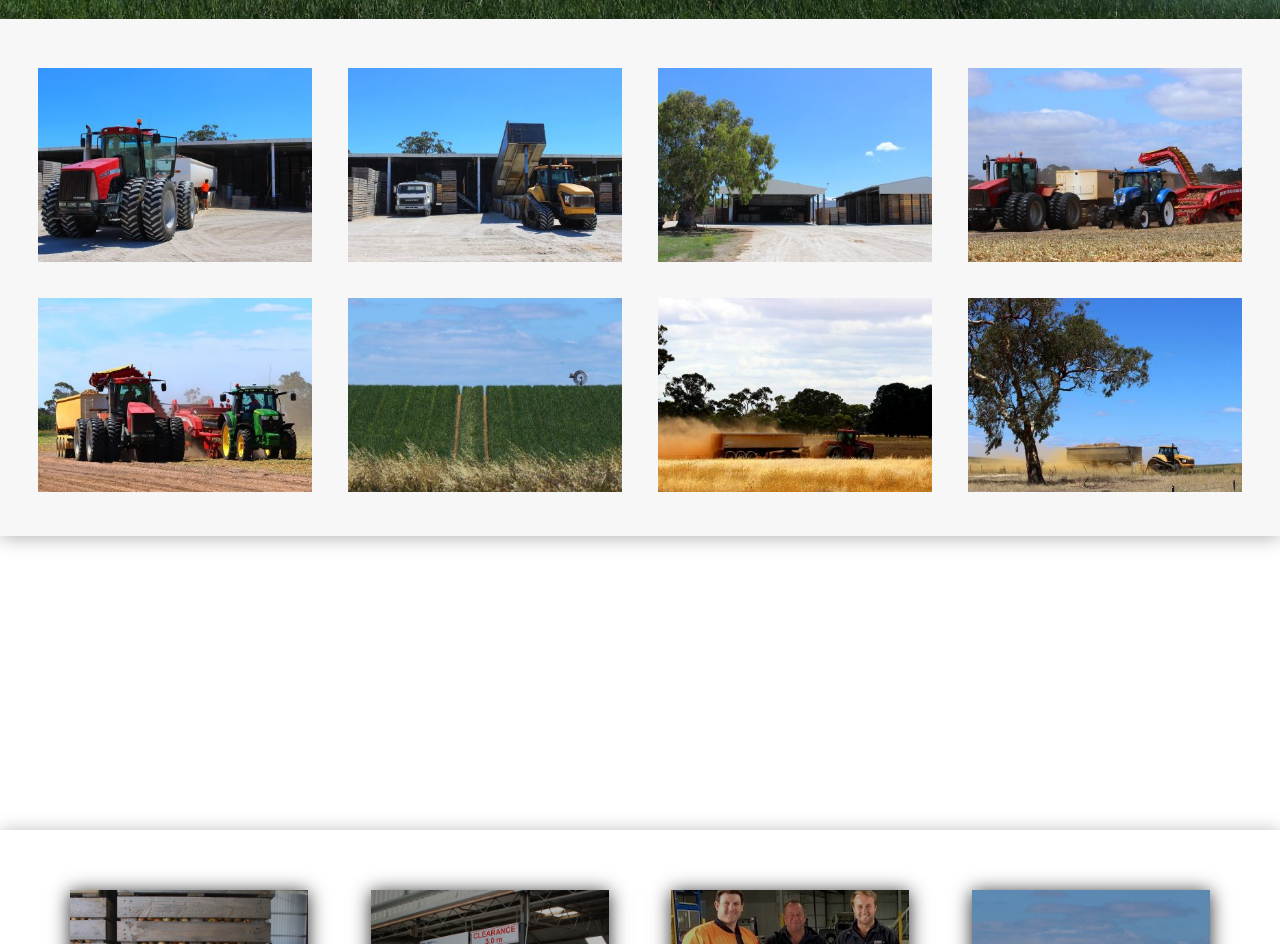Kindly respond to the following question with a single word or a brief phrase: 
What is the text of the heading element?

Become a Customer